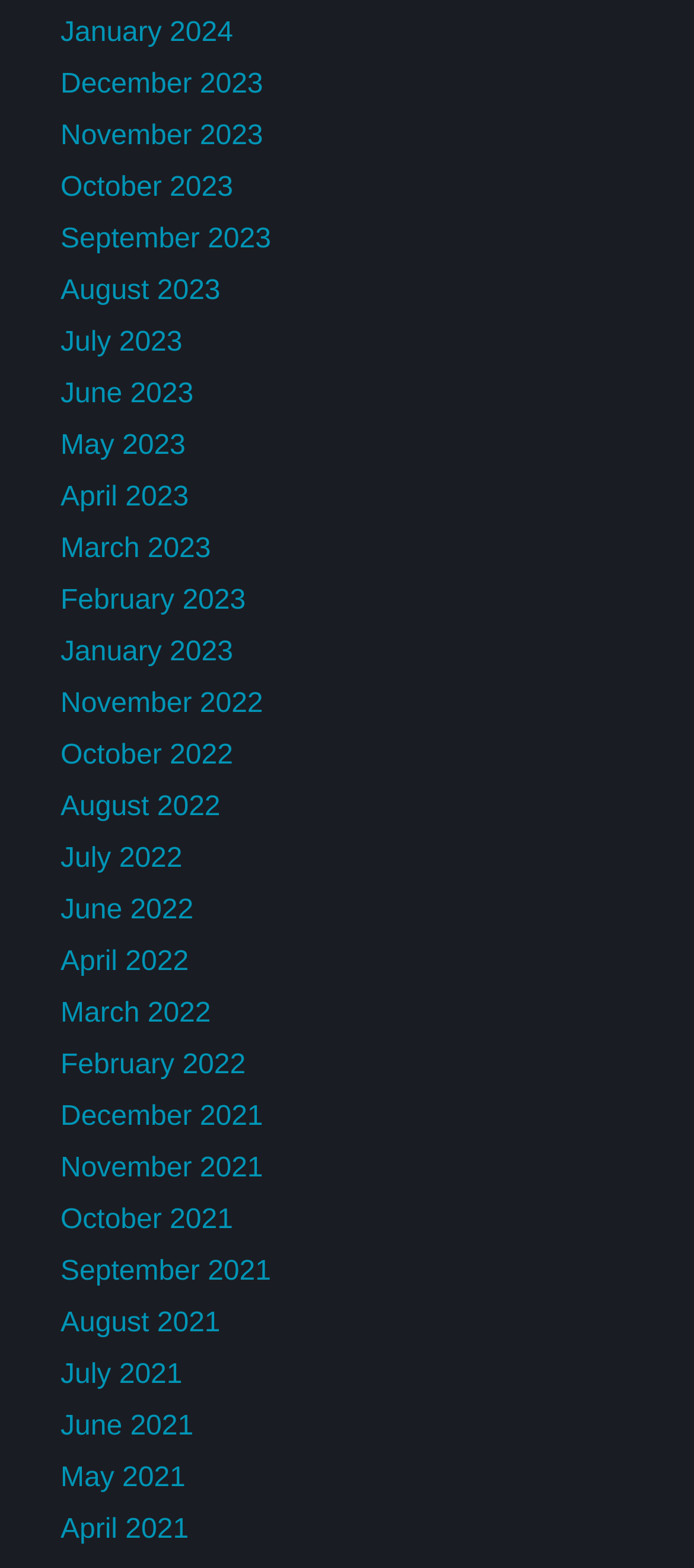Please identify the bounding box coordinates of the element on the webpage that should be clicked to follow this instruction: "Access April 2021". The bounding box coordinates should be given as four float numbers between 0 and 1, formatted as [left, top, right, bottom].

[0.087, 0.966, 0.272, 0.985]